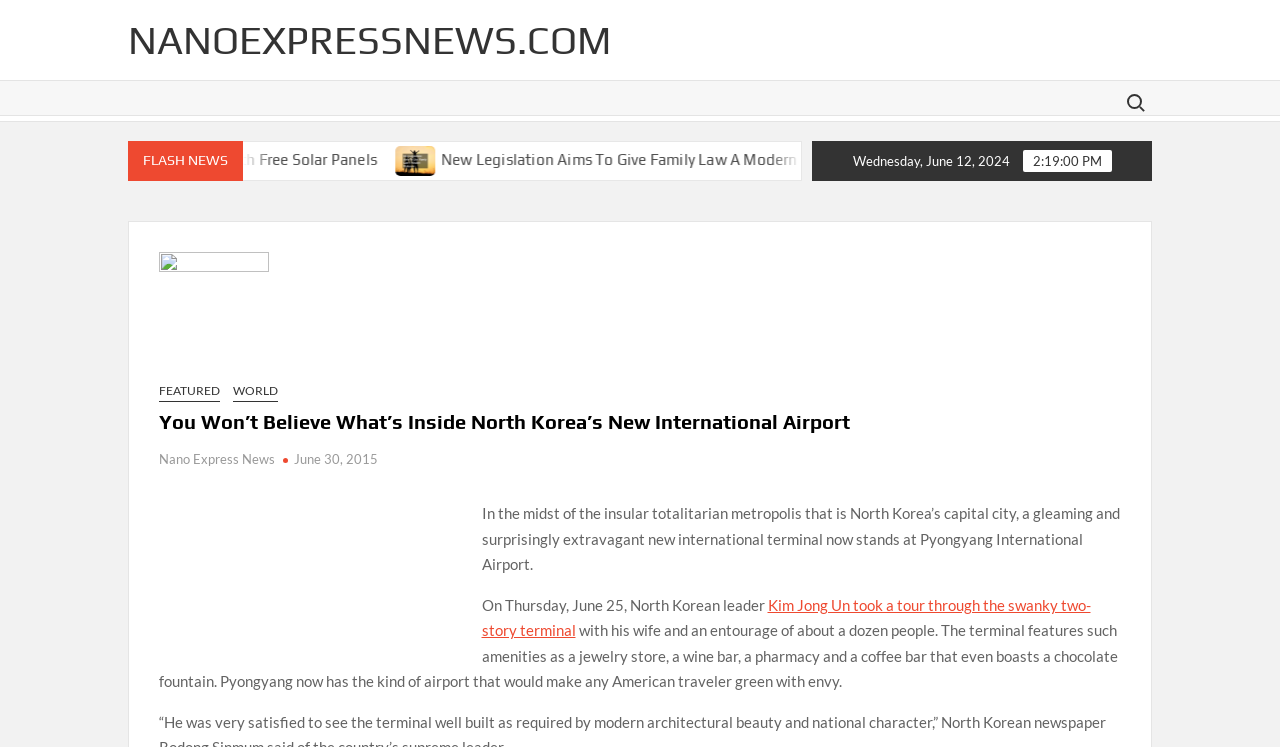What is the name of the airport mentioned?
Craft a detailed and extensive response to the question.

I found the answer by looking at the text description of the image 'northkoreaairport' and the static text 'In the midst of the insular totalitarian metropolis that is North Korea’s capital city, a gleaming and surprisingly extravagant new international terminal now stands at Pyongyang International Airport.'